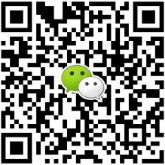What is the purpose of the QR code?
Answer with a single word or phrase by referring to the visual content.

To connect or access services